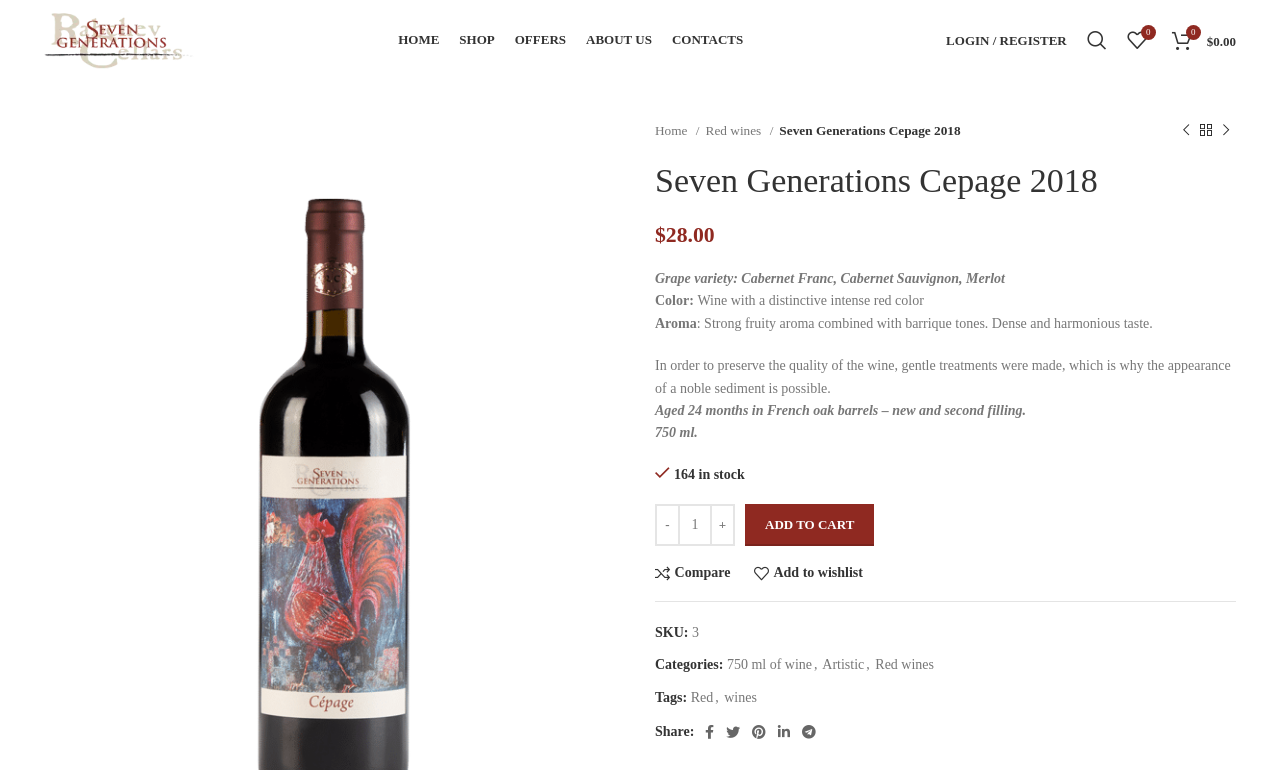What is the grape variety of the wine?
Please respond to the question with as much detail as possible.

I found the answer by looking at the static text element with the text 'Grape variety: Cabernet Franc, Cabernet Sauvignon, Merlot' which is located in the wine description section.